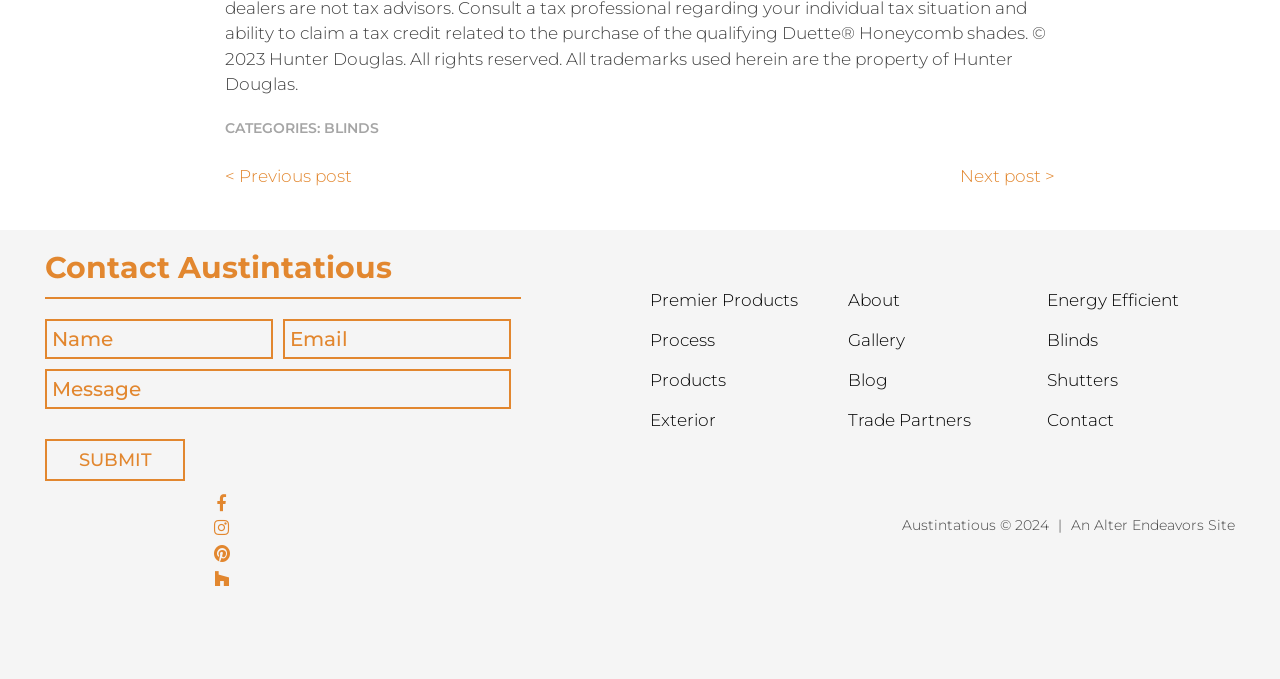Please find the bounding box coordinates of the element that you should click to achieve the following instruction: "Submit the contact form". The coordinates should be presented as four float numbers between 0 and 1: [left, top, right, bottom].

[0.035, 0.646, 0.145, 0.708]